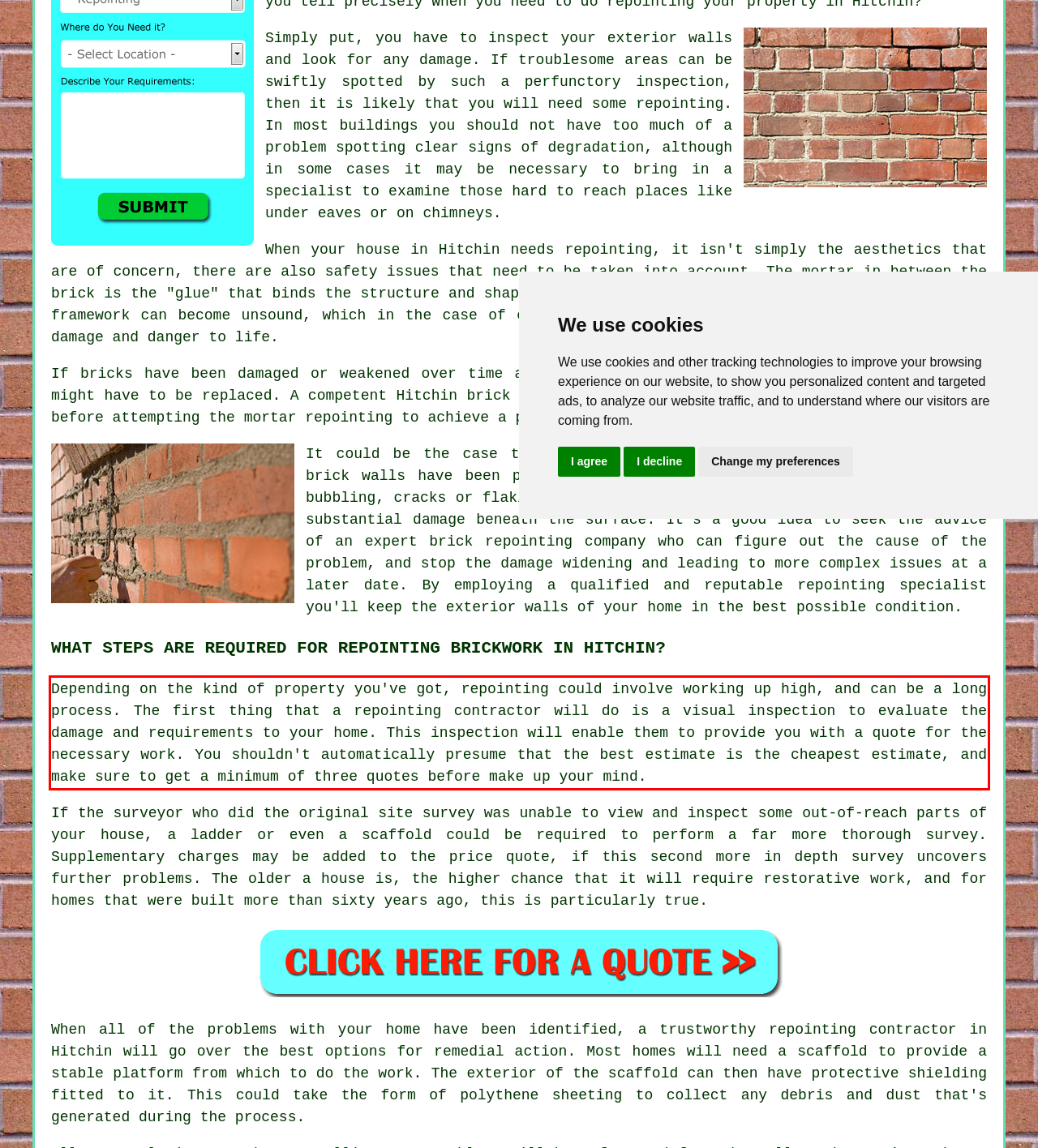From the provided screenshot, extract the text content that is enclosed within the red bounding box.

Depending on the kind of property you've got, repointing could involve working up high, and can be a long process. The first thing that a repointing contractor will do is a visual inspection to evaluate the damage and requirements to your home. This inspection will enable them to provide you with a quote for the necessary work. You shouldn't automatically presume that the best estimate is the cheapest estimate, and make sure to get a minimum of three quotes before make up your mind.